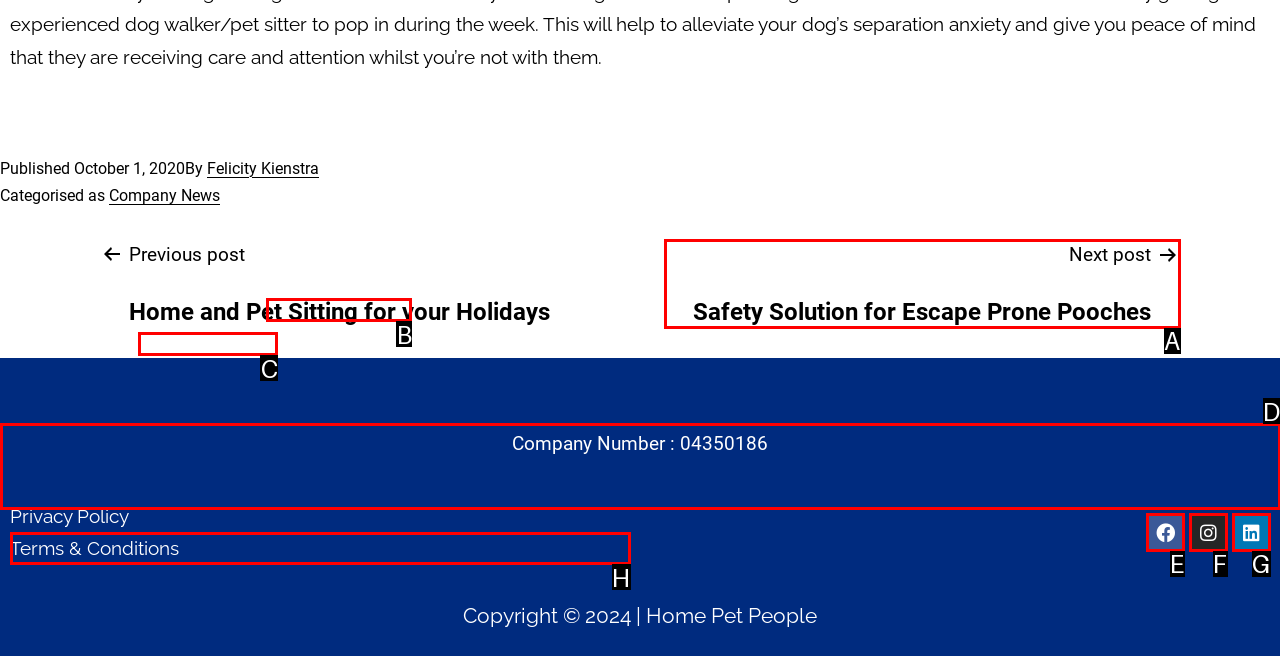Choose the letter of the element that should be clicked to complete the task: Go to next post
Answer with the letter from the possible choices.

A